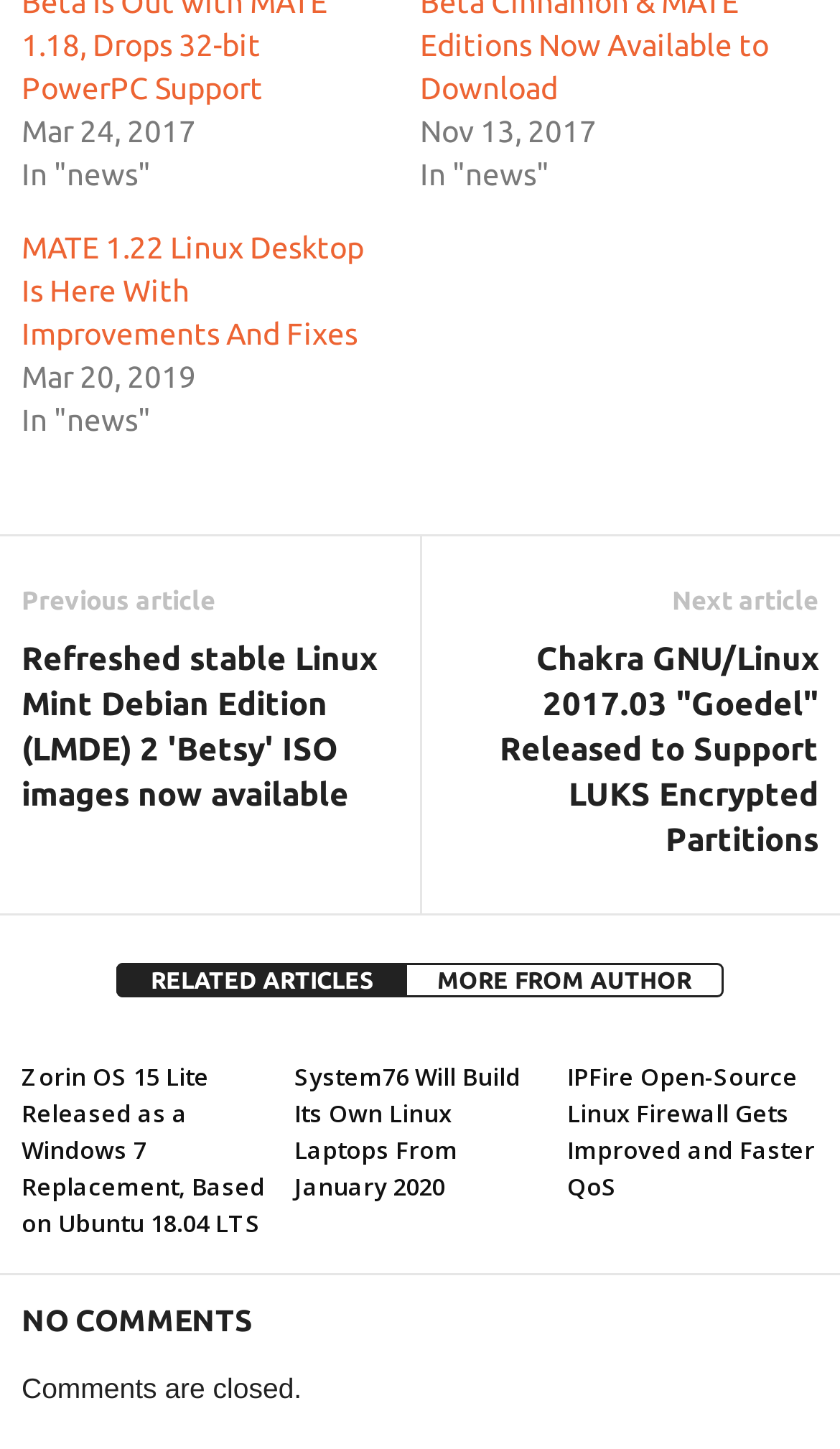Find the bounding box coordinates of the element to click in order to complete this instruction: "Learn about IPFire Open-Source Linux Firewall". The bounding box coordinates must be four float numbers between 0 and 1, denoted as [left, top, right, bottom].

[0.675, 0.732, 0.97, 0.83]